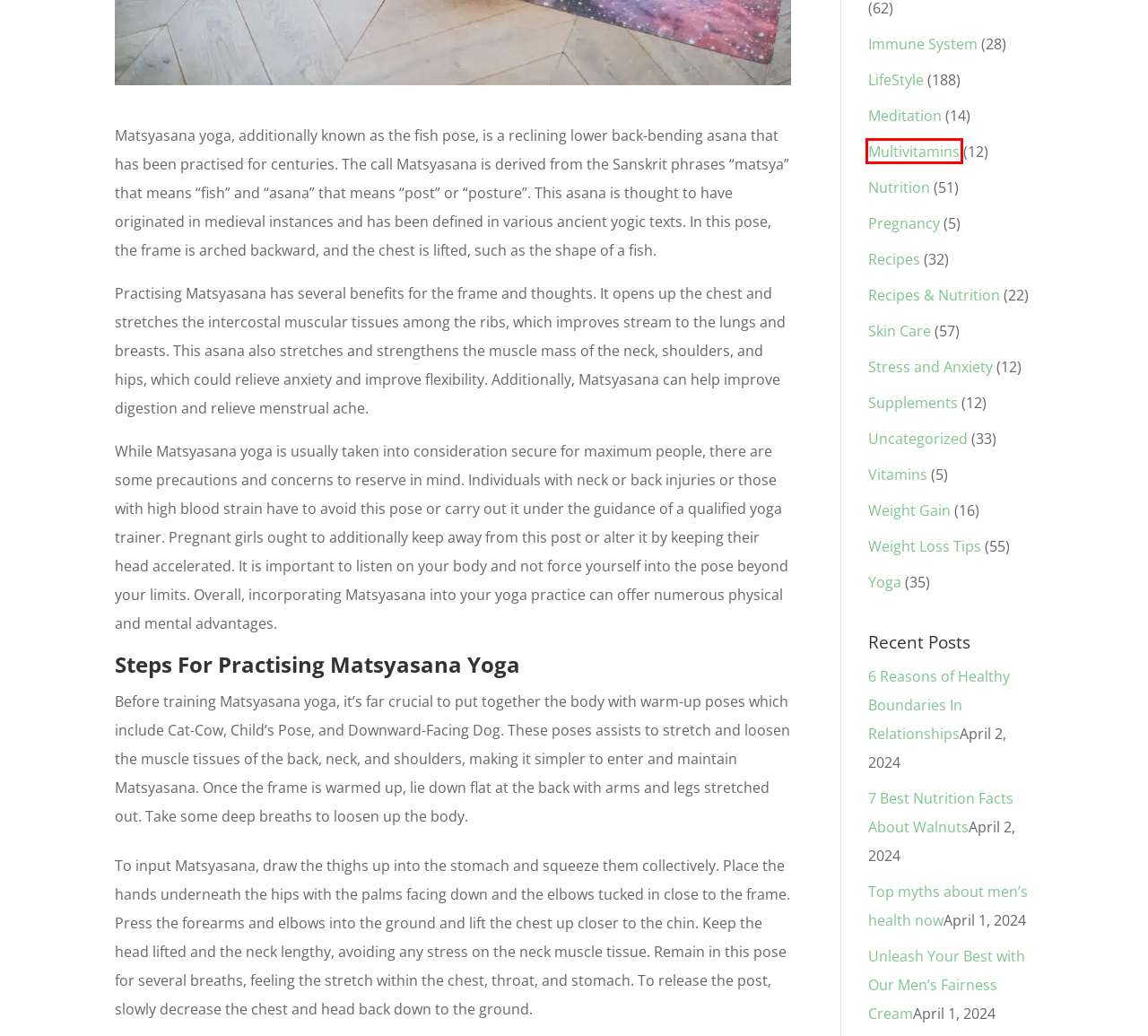You have a screenshot of a webpage with a red bounding box around an element. Select the webpage description that best matches the new webpage after clicking the element within the red bounding box. Here are the descriptions:
A. Top myths about men's health now - Healthoduct
B. Uncategorized - Healthoduct
C. Weight Gain Archives - Healthoduct
D. Unleash Your Best with Our Men's Fairness Cream - Healthoduct
E. Multivitamins Archives - Healthoduct
F. Immune System Archives - Healthoduct
G. Vitamins Archives - Healthoduct
H. Stress and Anxiety Archives - Healthoduct

E